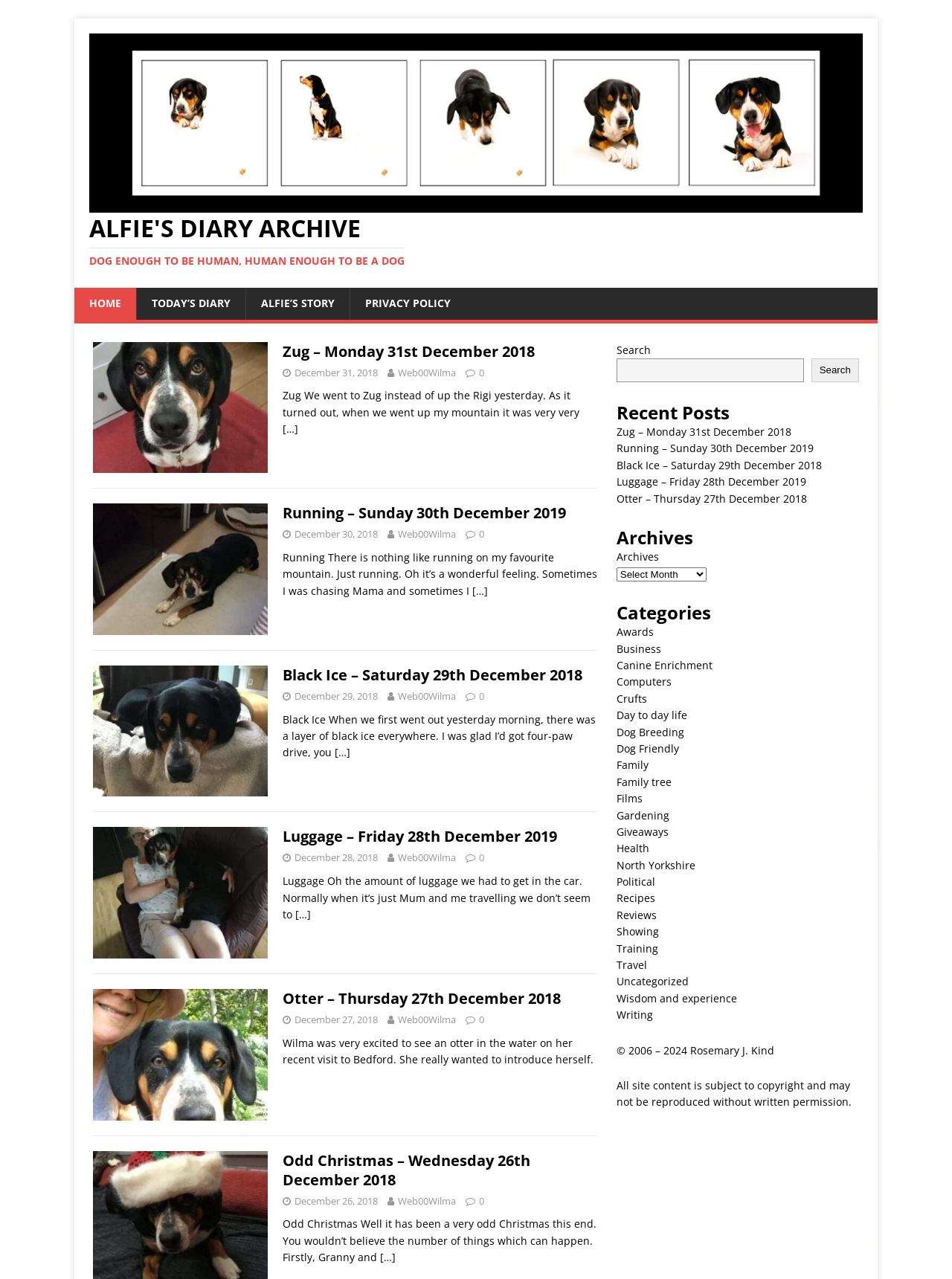Determine the bounding box coordinates in the format (top-left x, top-left y, bottom-right x, bottom-right y). Ensure all values are floating point numbers between 0 and 1. Identify the bounding box of the UI element described by: parent_node: Search name="s"

[0.647, 0.28, 0.844, 0.299]